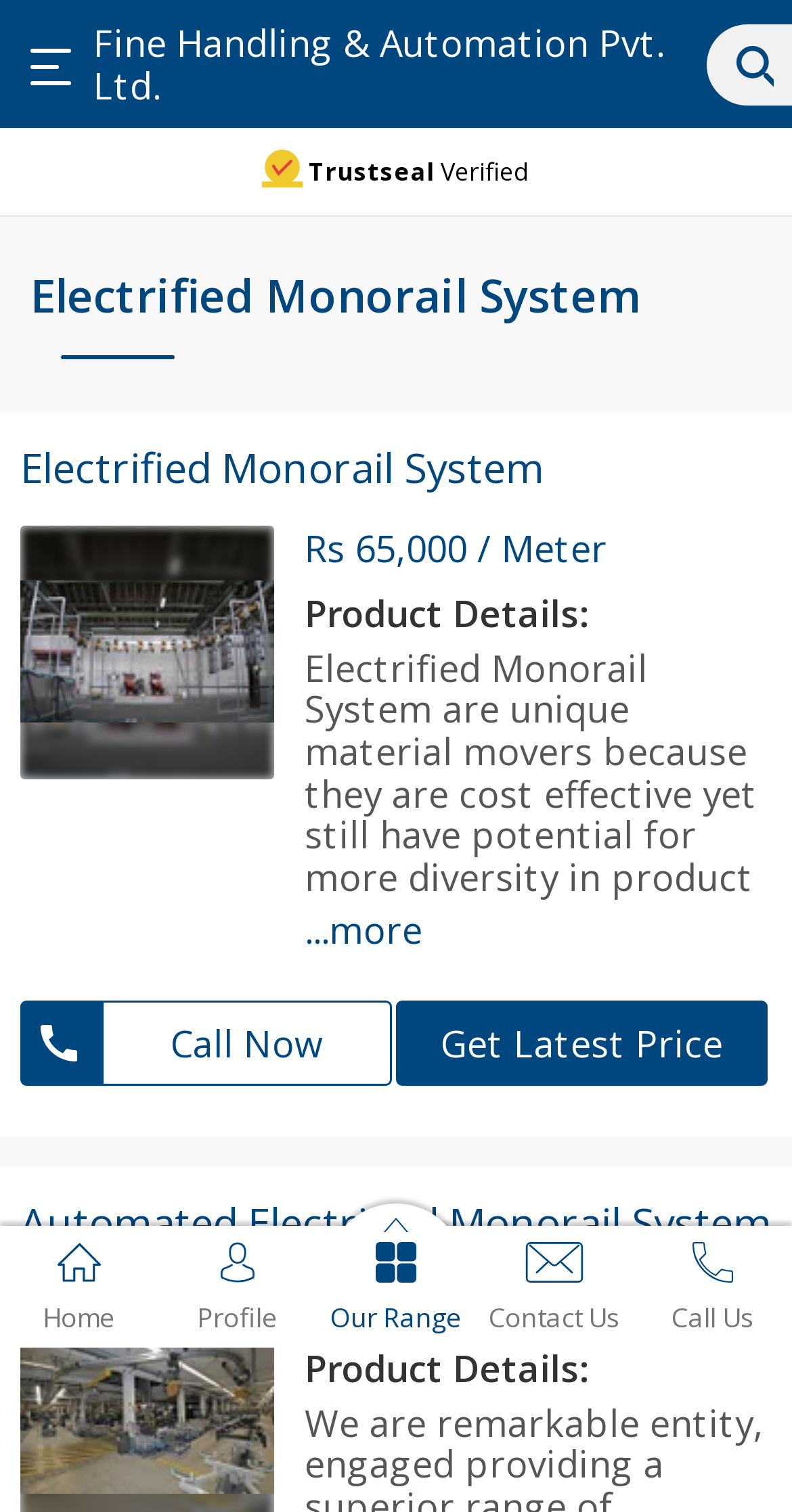Identify the first-level heading on the webpage and generate its text content.

Electrified Monorail System 